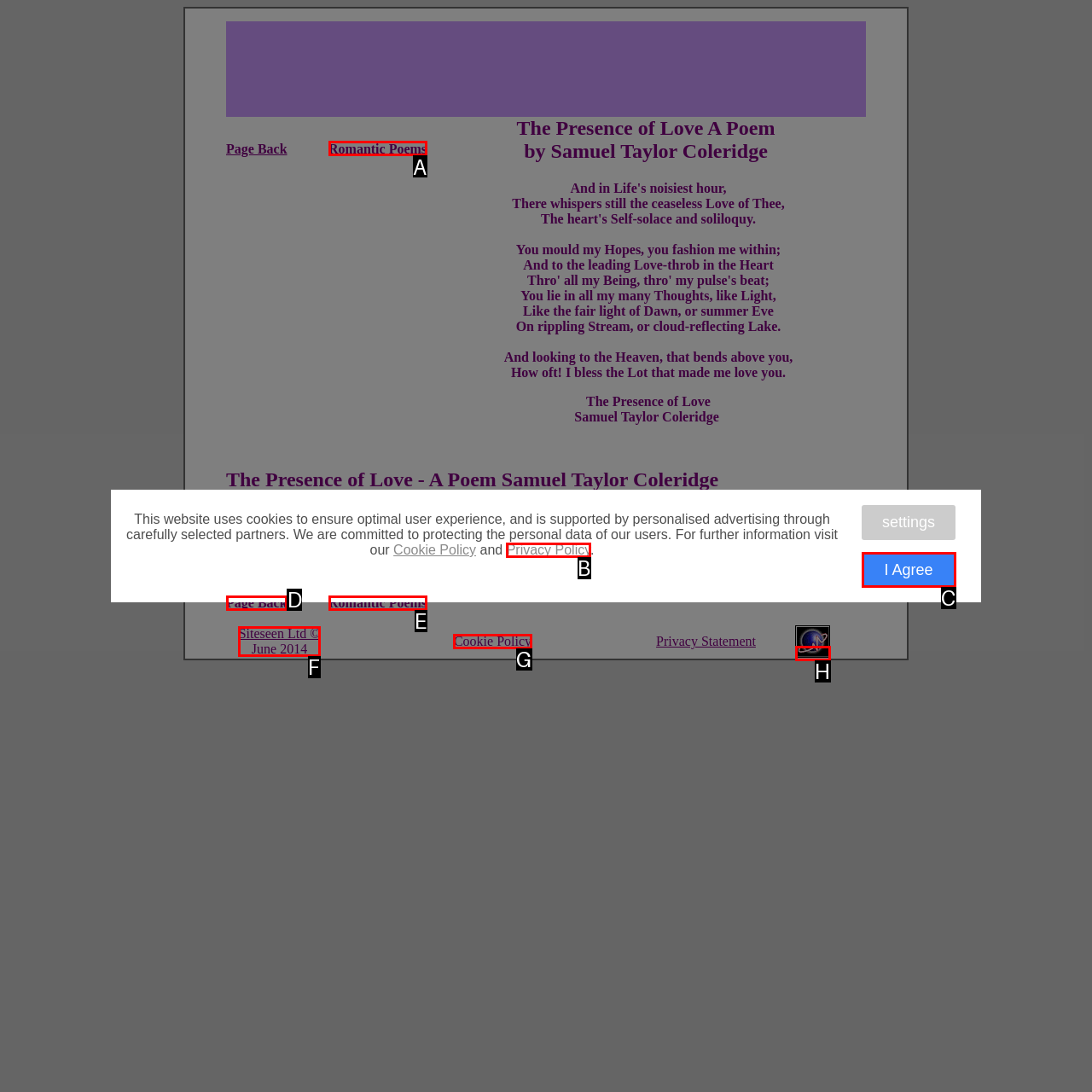Given the description: Siteseen Ltd © June 2014, select the HTML element that best matches it. Reply with the letter of your chosen option.

F